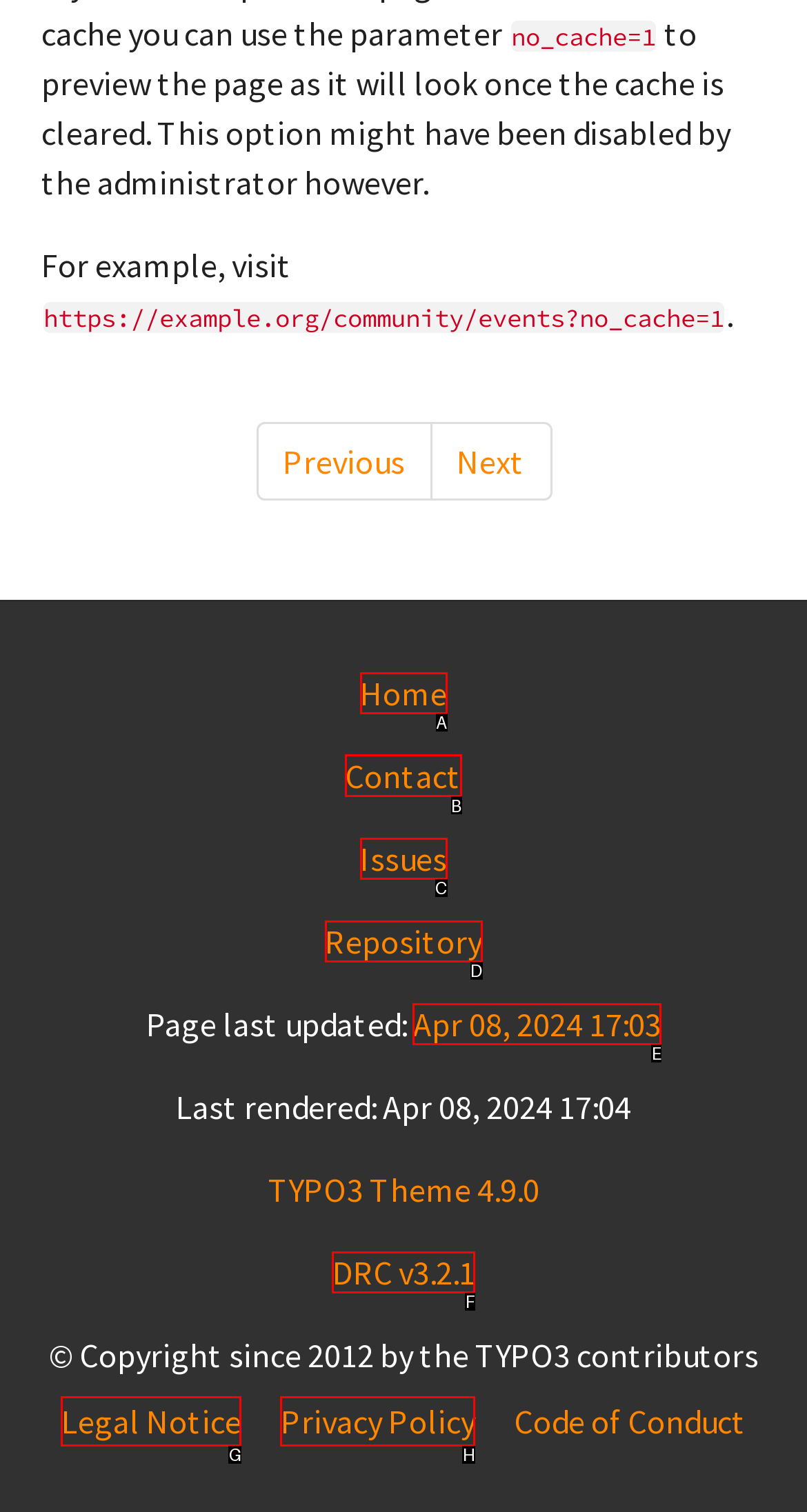Find the HTML element to click in order to complete this task: go to contact page
Answer with the letter of the correct option.

B